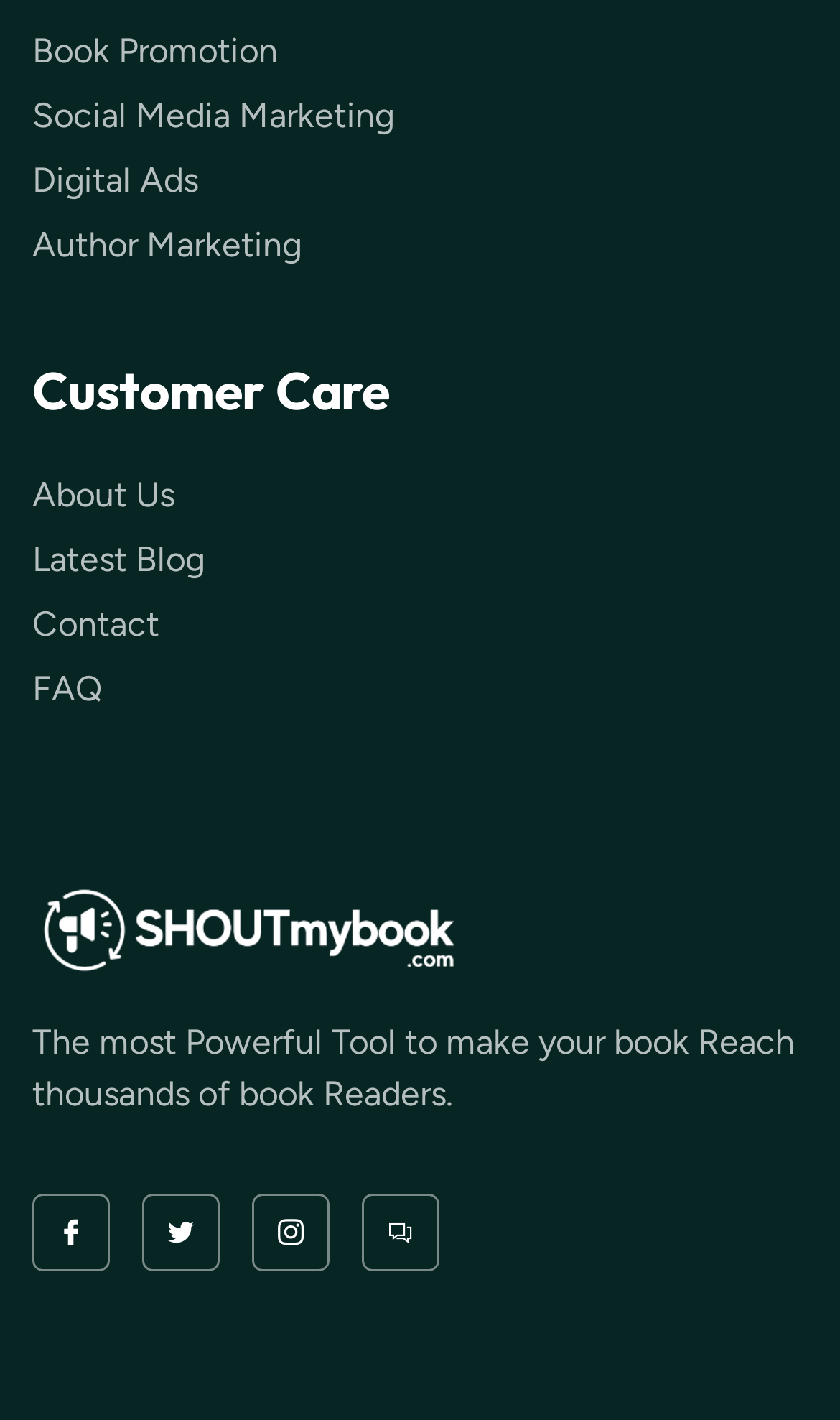Provide a brief response to the question below using a single word or phrase: 
How many social media links are available?

4